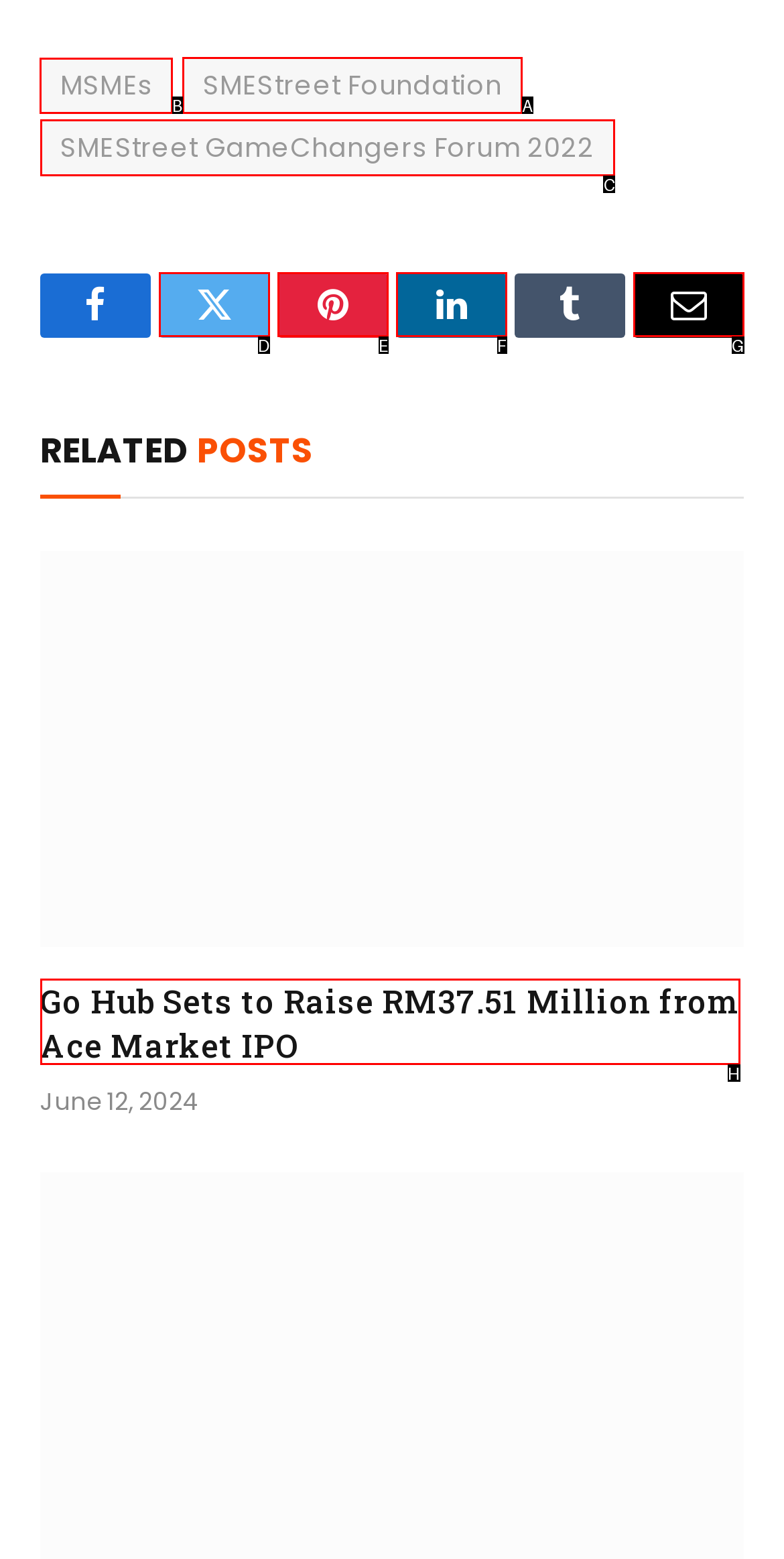Determine the correct UI element to click for this instruction: Click on MSMEs. Respond with the letter of the chosen element.

B